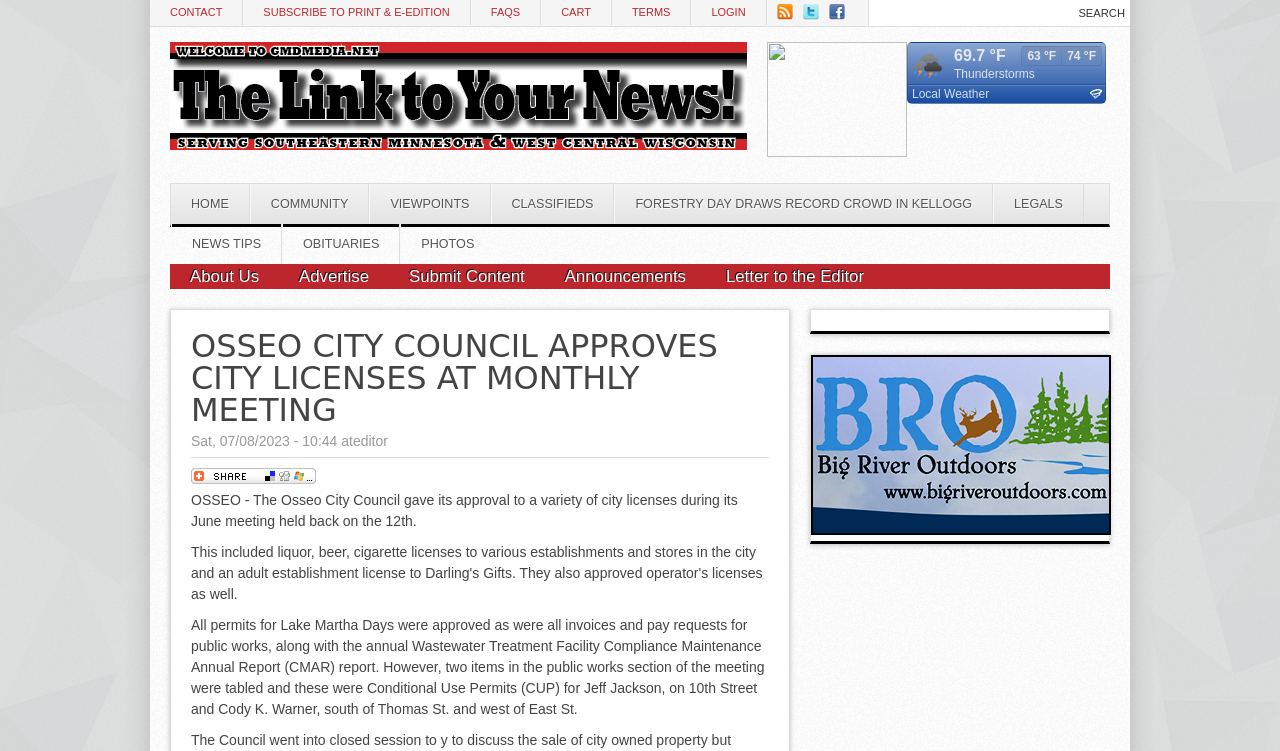What is the purpose of the 'CONTACT' link?
Using the image, respond with a single word or phrase.

To contact the website or newspaper